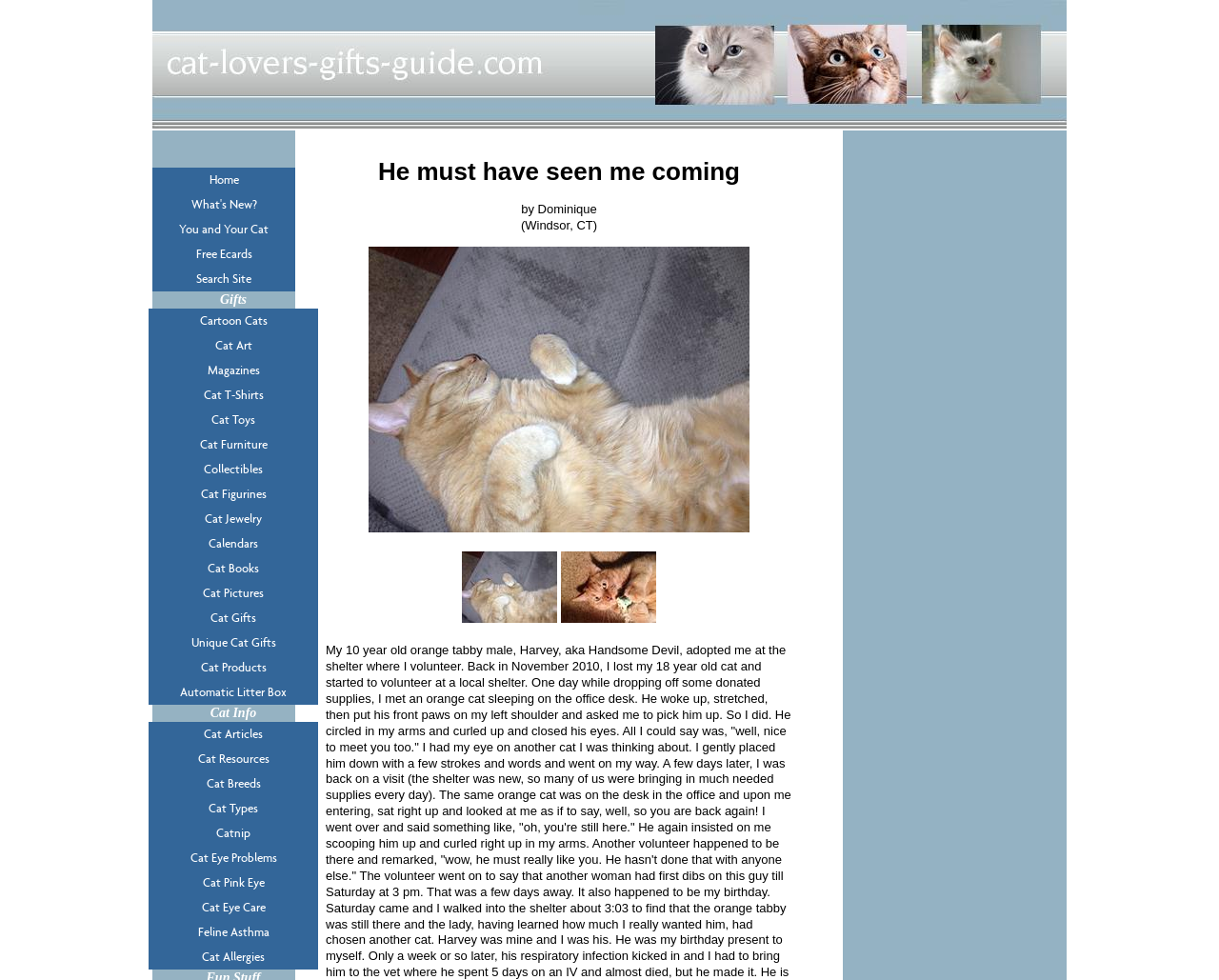What is the topic of the links under 'Cat Info'?
Please utilize the information in the image to give a detailed response to the question.

The links under 'Cat Info' are related to cat health and care, as evident from the links 'Cat Articles', 'Cat Resources', 'Cat Breeds', 'Cat Eye Problems', etc.